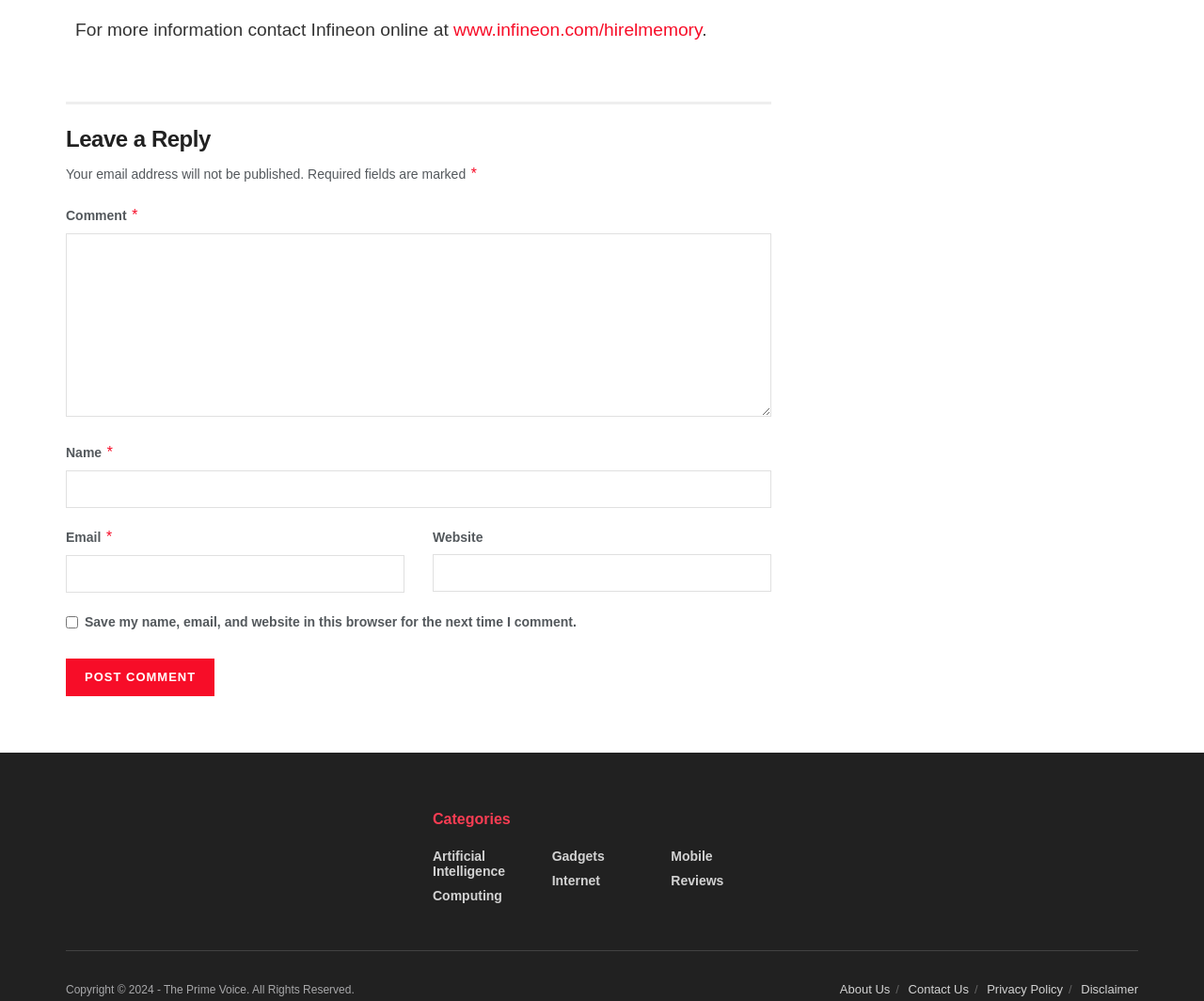Using the description: "Radhe", identify the bounding box of the corresponding UI element in the screenshot.

None